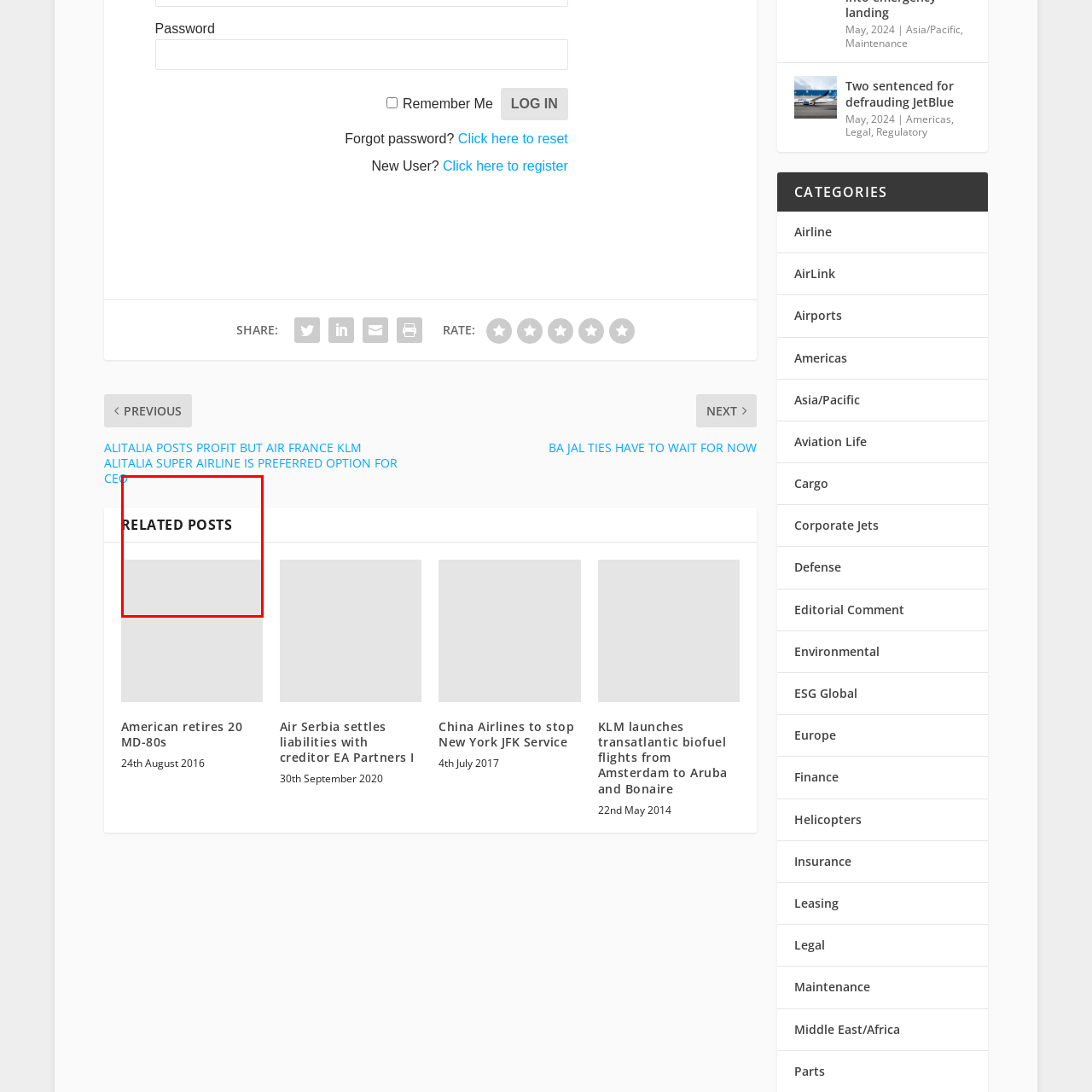Focus on the section marked by the red bounding box and reply with a single word or phrase: What type of aircraft is being retired?

MD-80